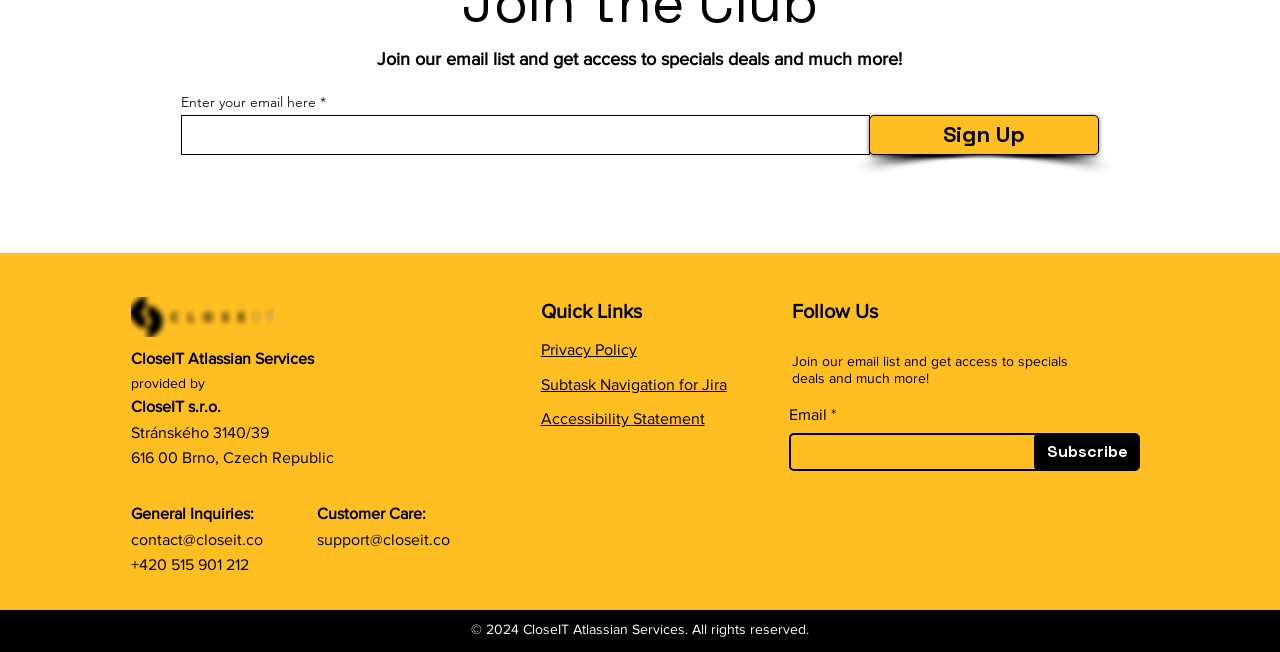Respond concisely with one word or phrase to the following query:
What is the phone number mentioned on the webpage?

+420 515 901 212